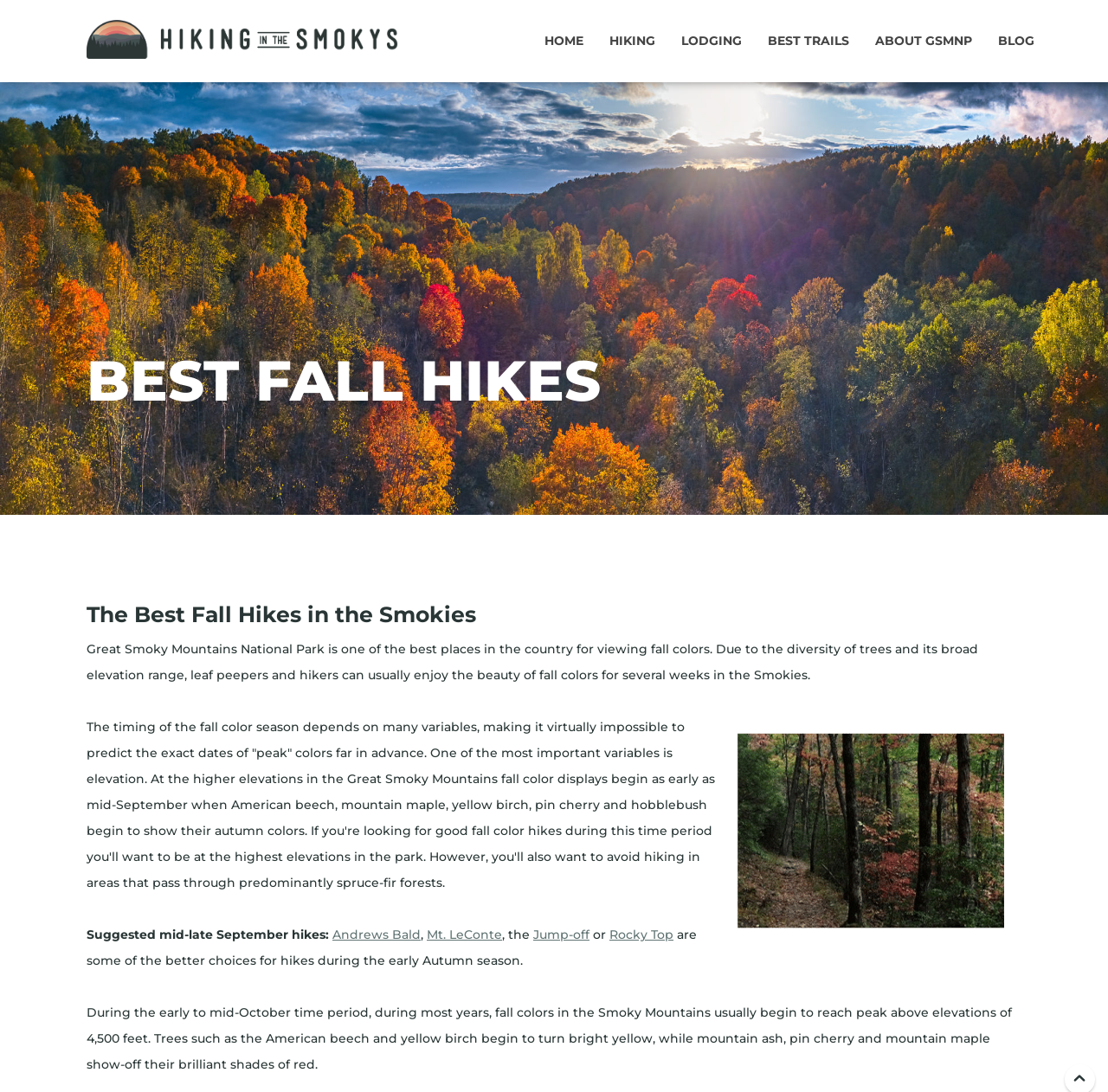Extract the main title from the webpage and generate its text.

BEST FALL HIKES